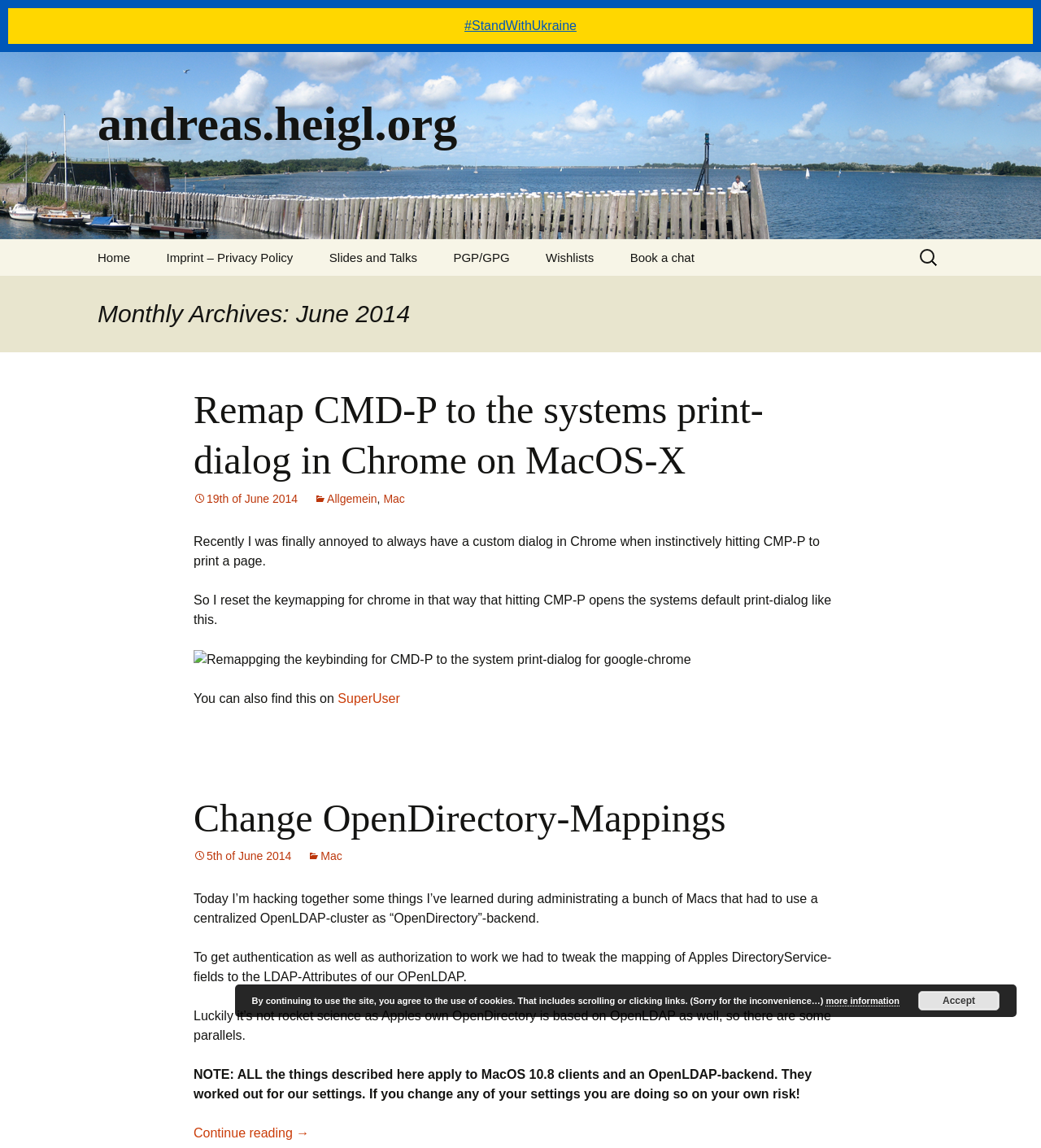How many articles are on the webpage?
Please provide a detailed and comprehensive answer to the question.

By analyzing the webpage structure, I found two article sections, each with a heading and a content section. The first article is about 'Remap CMD-P to the systems print-dialog in Chrome on MacOS-X' and the second article is about 'Change OpenDirectory-Mappings'.